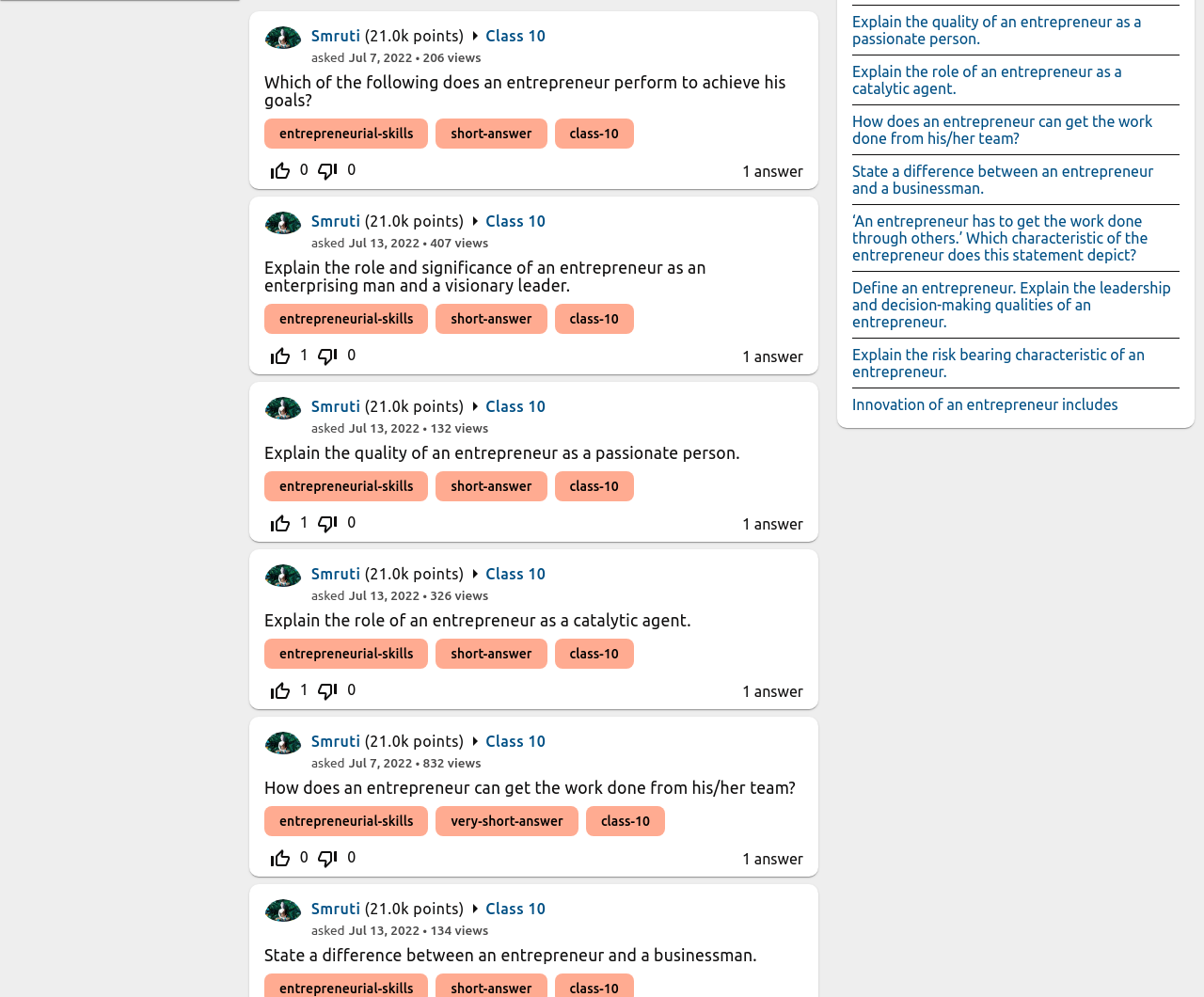Please locate the clickable area by providing the bounding box coordinates to follow this instruction: "View the question about the role of an entrepreneur".

[0.22, 0.259, 0.587, 0.295]